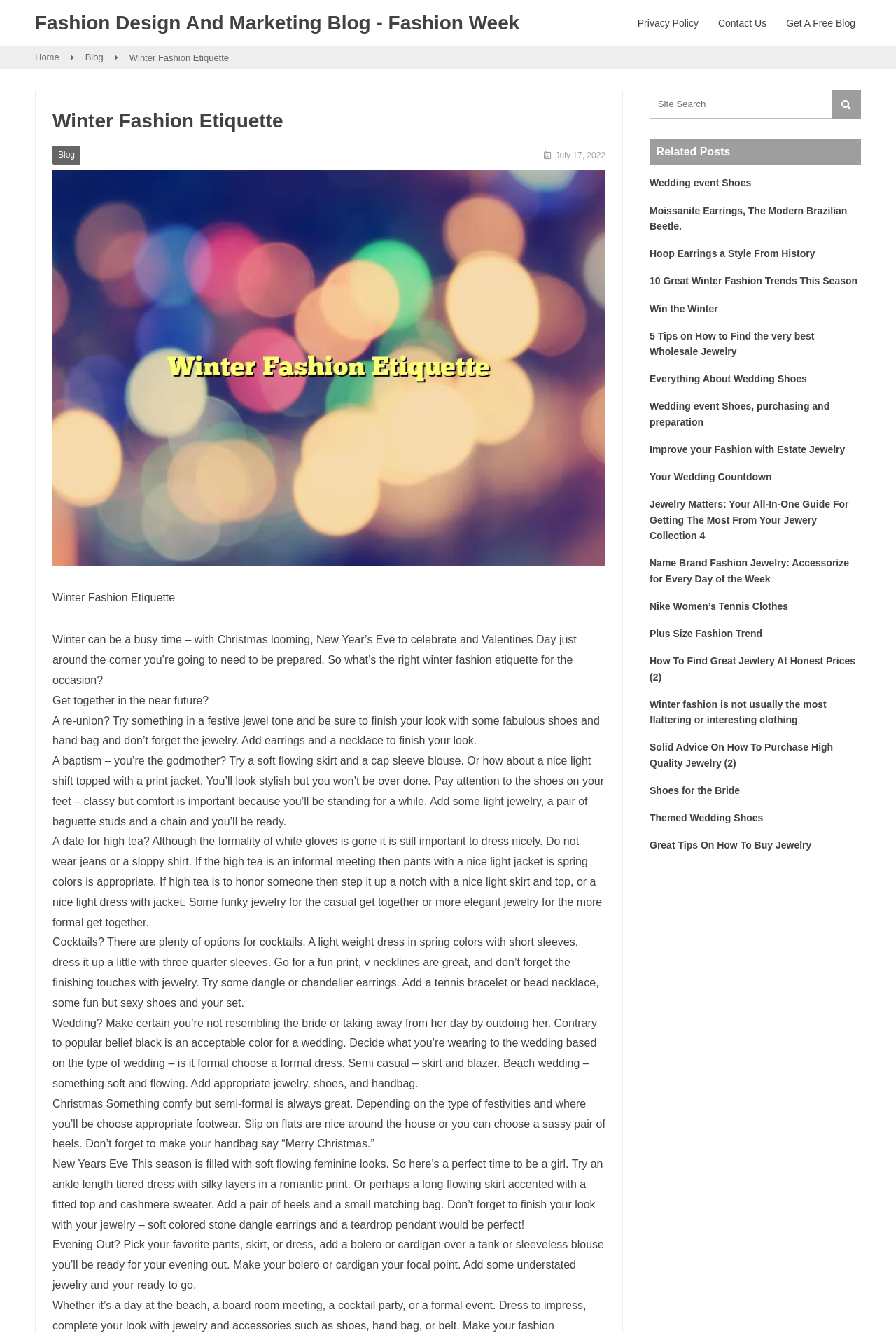From the given element description: "Get A Free Blog", find the bounding box for the UI element. Provide the coordinates as four float numbers between 0 and 1, in the order [left, top, right, bottom].

[0.871, 0.008, 0.961, 0.026]